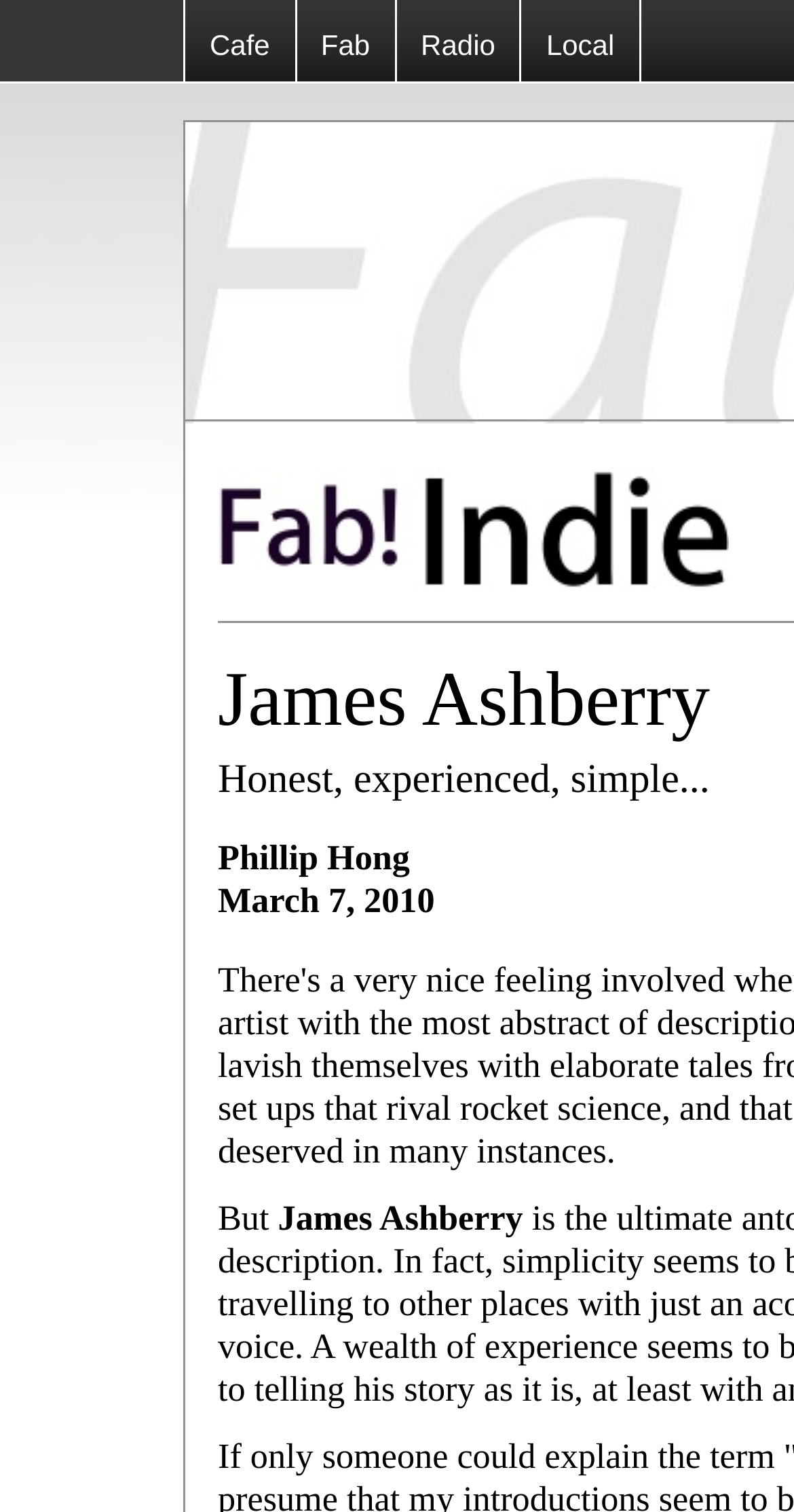Give a detailed overview of the webpage's appearance and contents.

The webpage appears to be a profile page for James Ashberry on Fab!Indie, a platform that showcases independent artists. The page is divided into several sections, each containing a mix of images, links, and text.

At the top of the page, there are several small images arranged horizontally, each taking up a small portion of the width of the page. These images are likely profile pictures or icons representing different categories or genres.

Below the images, there are five main sections, each labeled with a category name: Cafe, Fab, Radio, and Local. Each section contains a link with the category name, accompanied by a small table with a single row and column. The links are positioned near the top of each section, with the tables below them.

The Cafe section is located at the top left, followed by the Fab section to its right. The Radio section is positioned below the Cafe section, and the Local section is below the Fab section. Each section takes up a significant portion of the page's width, with some empty space between them.

At the bottom of the page, there is a large section that spans almost the entire width of the page. This section contains a link and a large image, which appears to be a profile picture or a banner for James Ashberry.

Overall, the page has a simple and organized layout, with clear headings and concise text. The use of images and links helps to break up the content and make the page more visually appealing.